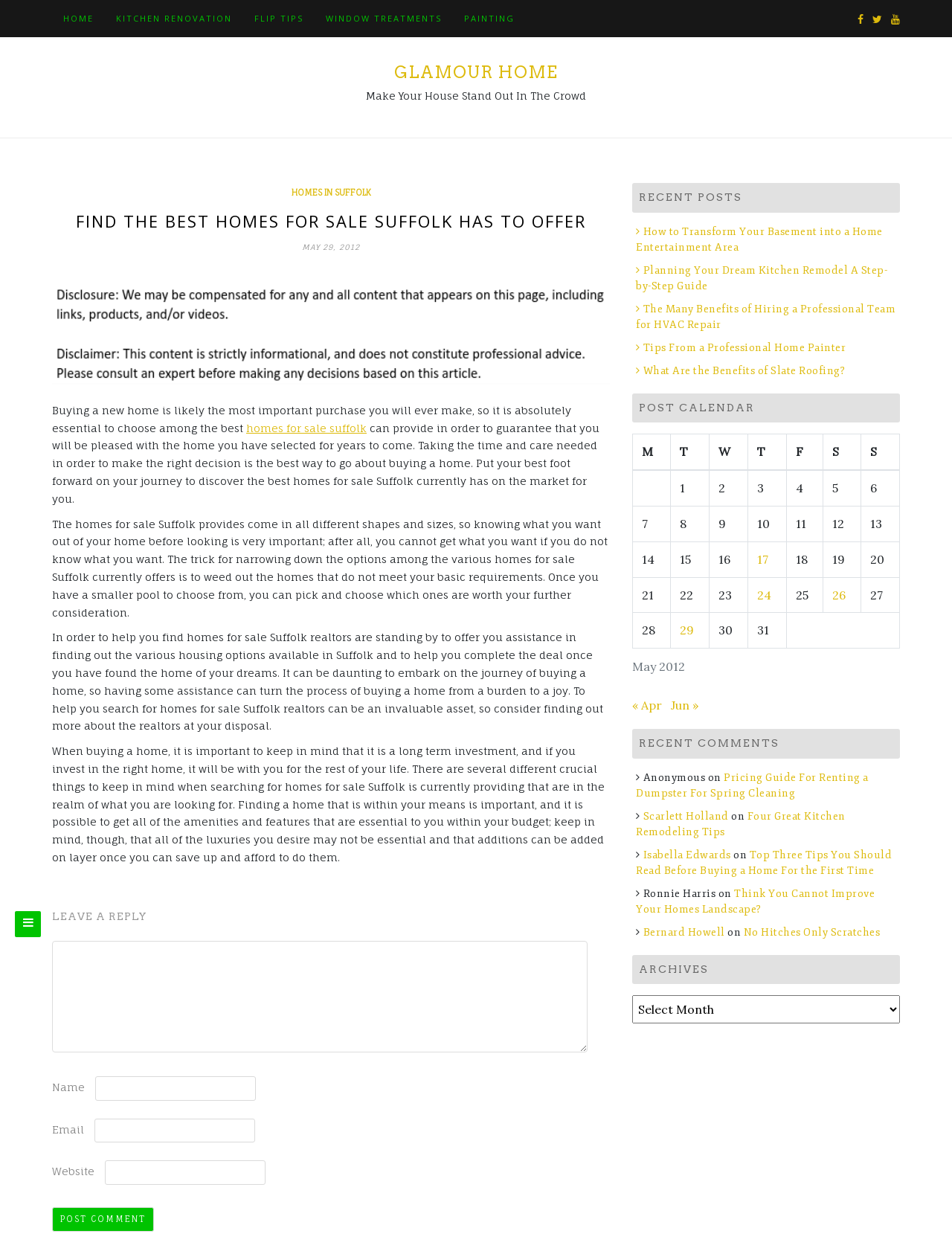Can you determine the bounding box coordinates of the area that needs to be clicked to fulfill the following instruction: "Search for 'HOMES IN SUFFOLK'"?

[0.306, 0.149, 0.389, 0.16]